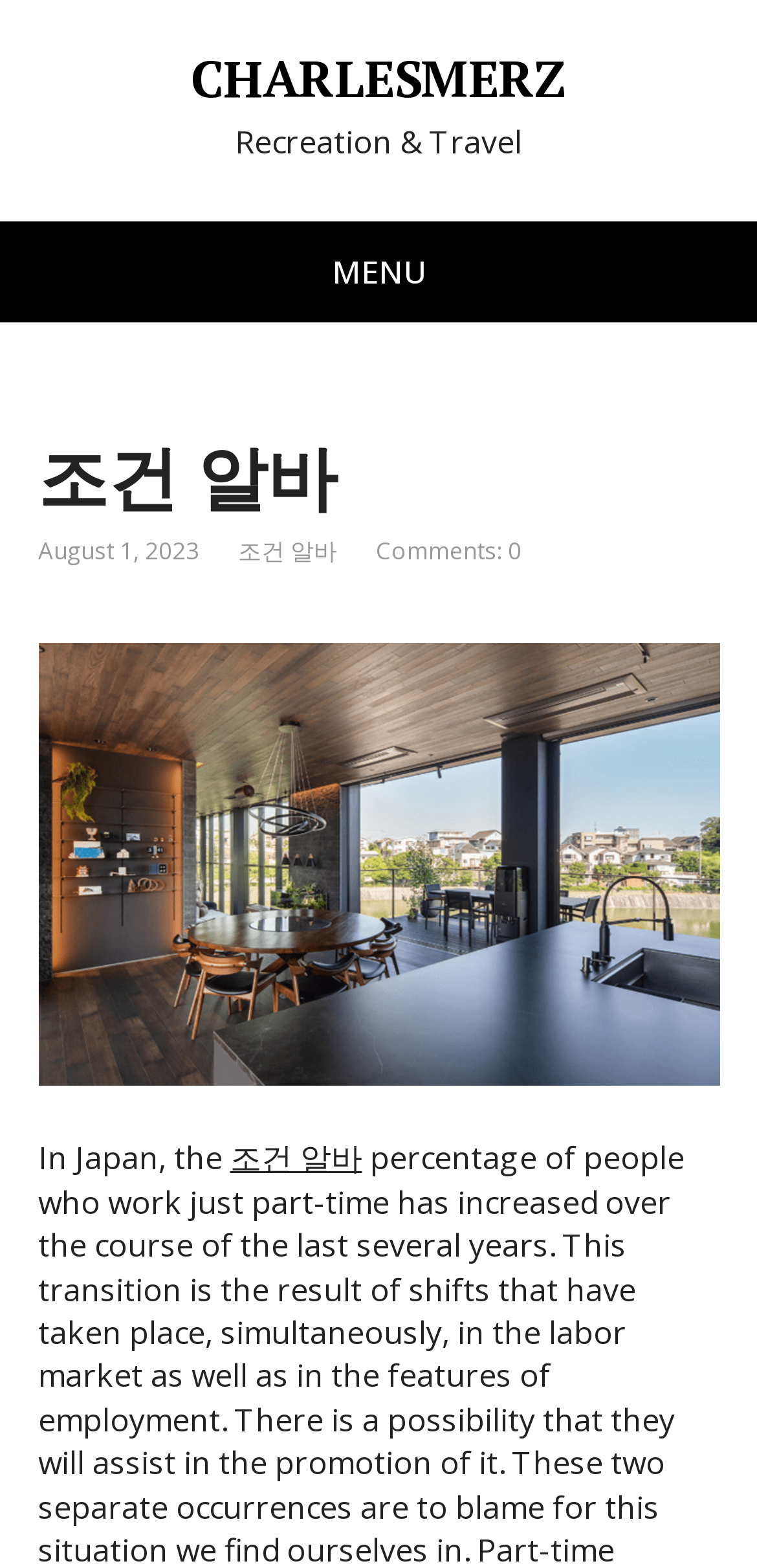Respond with a single word or phrase to the following question: What is the date of the article?

August 1, 2023